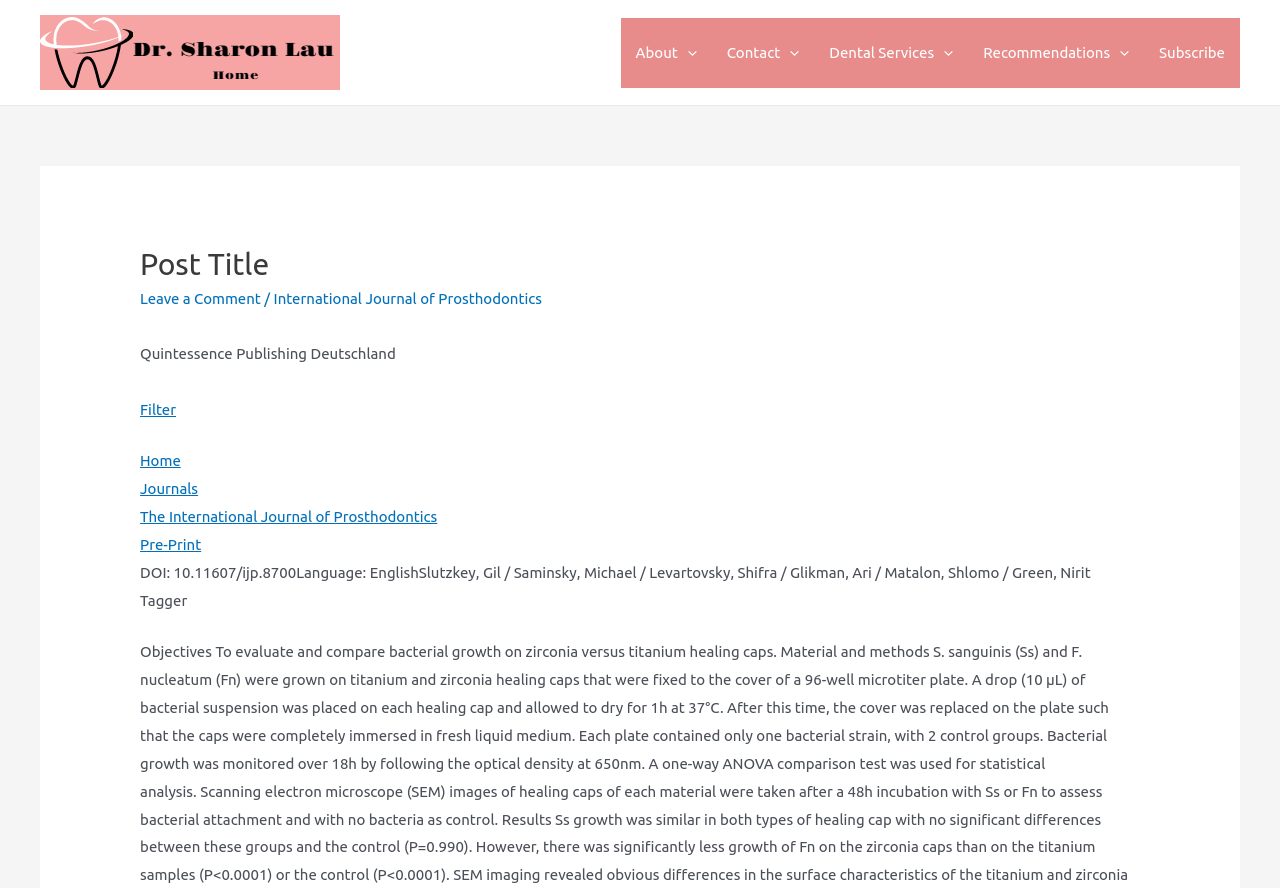Look at the image and write a detailed answer to the question: 
What is the name of the dentist?

The name of the dentist can be found in the post title element, which is 'Dr. Sharon Lau Dentist Thunder Bay Ontario'. This element is a link and also has an associated image.